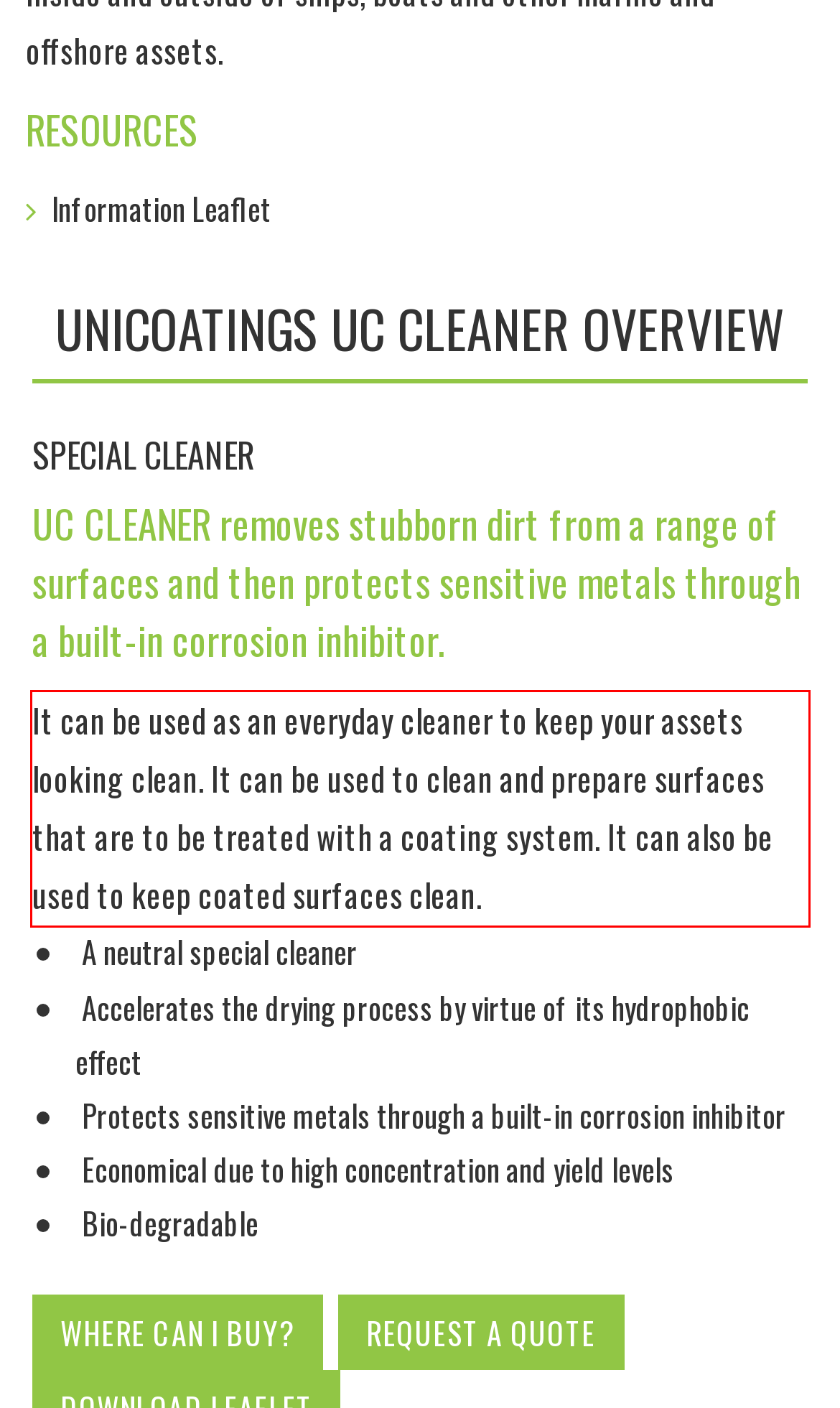Please identify and extract the text content from the UI element encased in a red bounding box on the provided webpage screenshot.

It can be used as an everyday cleaner to keep your assets looking clean. It can be used to clean and prepare surfaces that are to be treated with a coating system. It can also be used to keep coated surfaces clean.